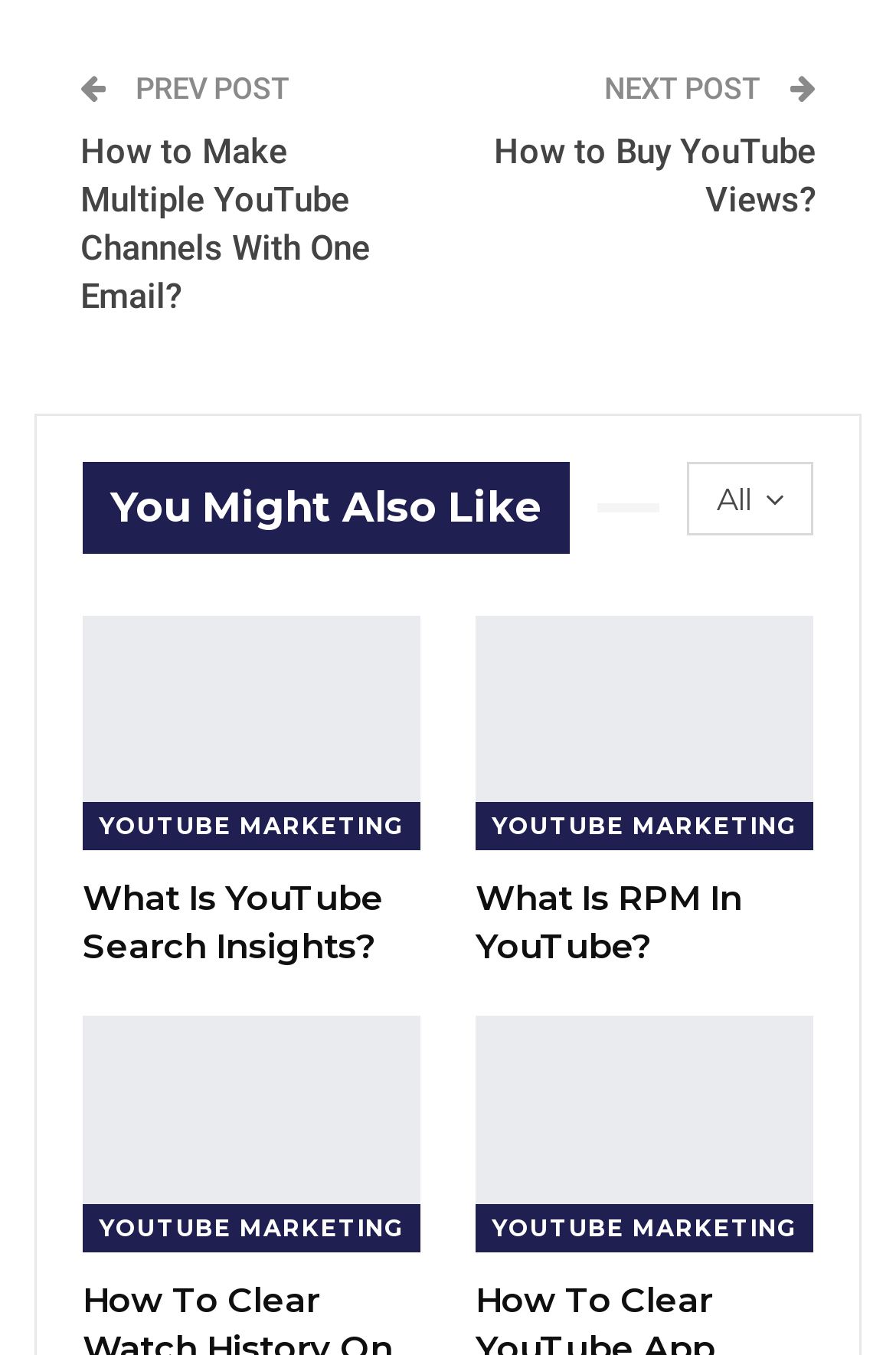Respond to the following question using a concise word or phrase: 
What is the text of the first link?

How to Make Multiple YouTube Channels With One Email?